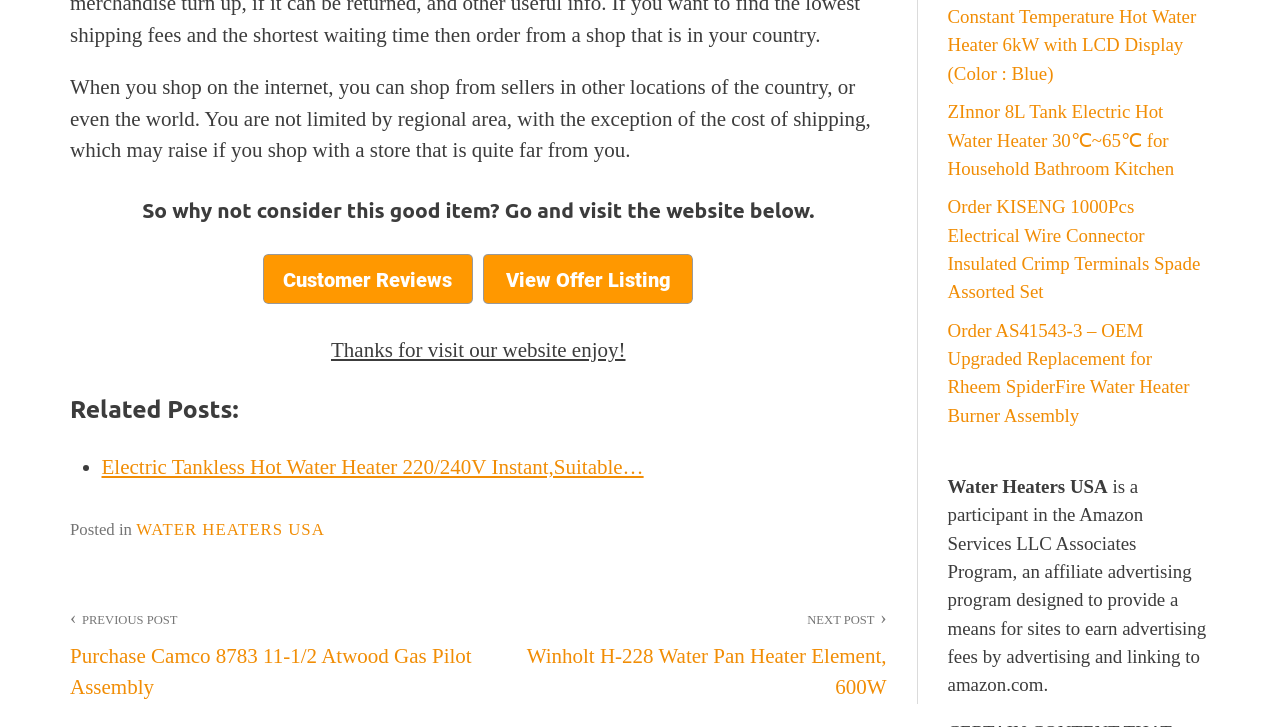What is the navigation section for?
Please answer using one word or phrase, based on the screenshot.

Posts